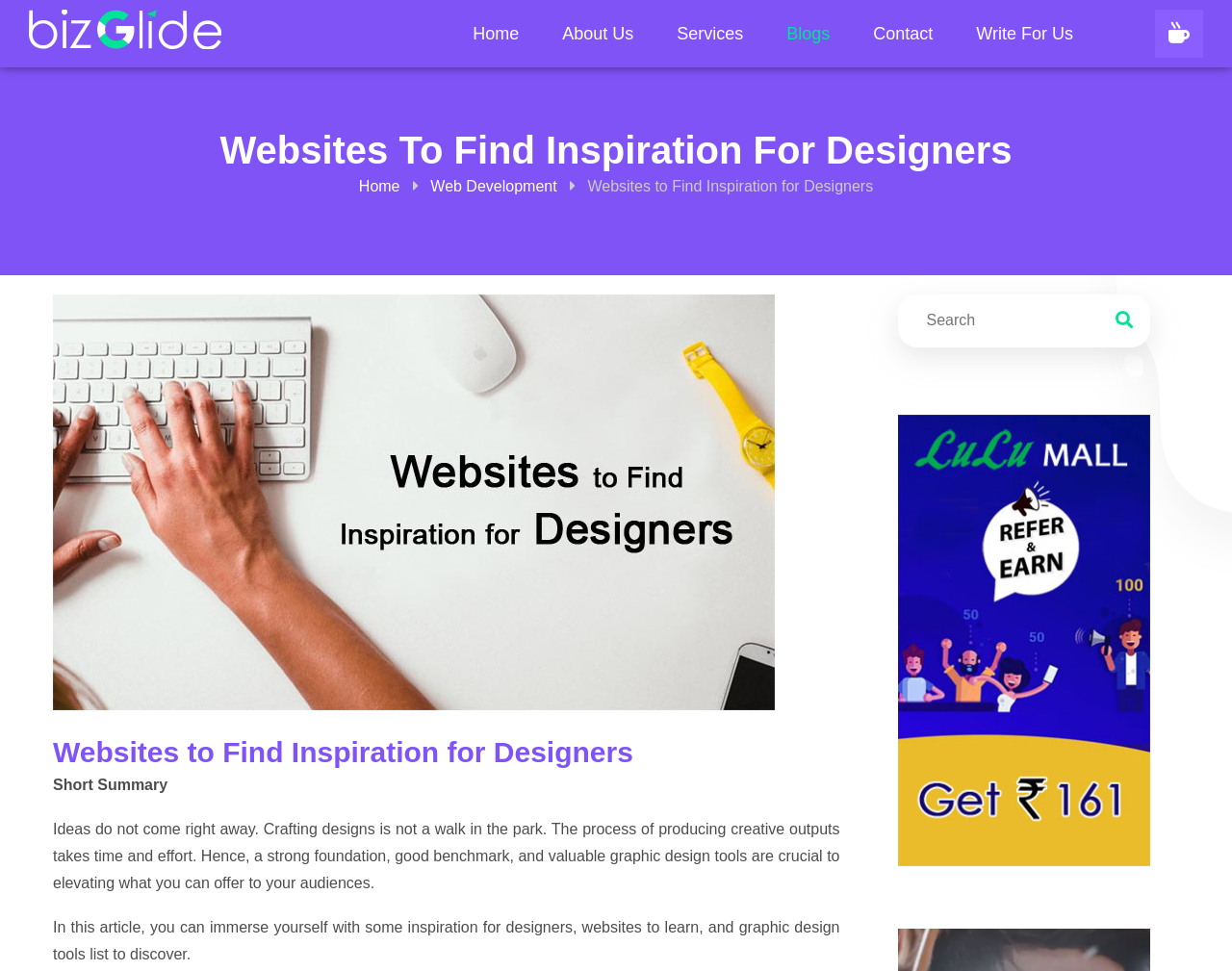What is the name of the first link in the navigation menu?
Answer with a single word or phrase by referring to the visual content.

Home